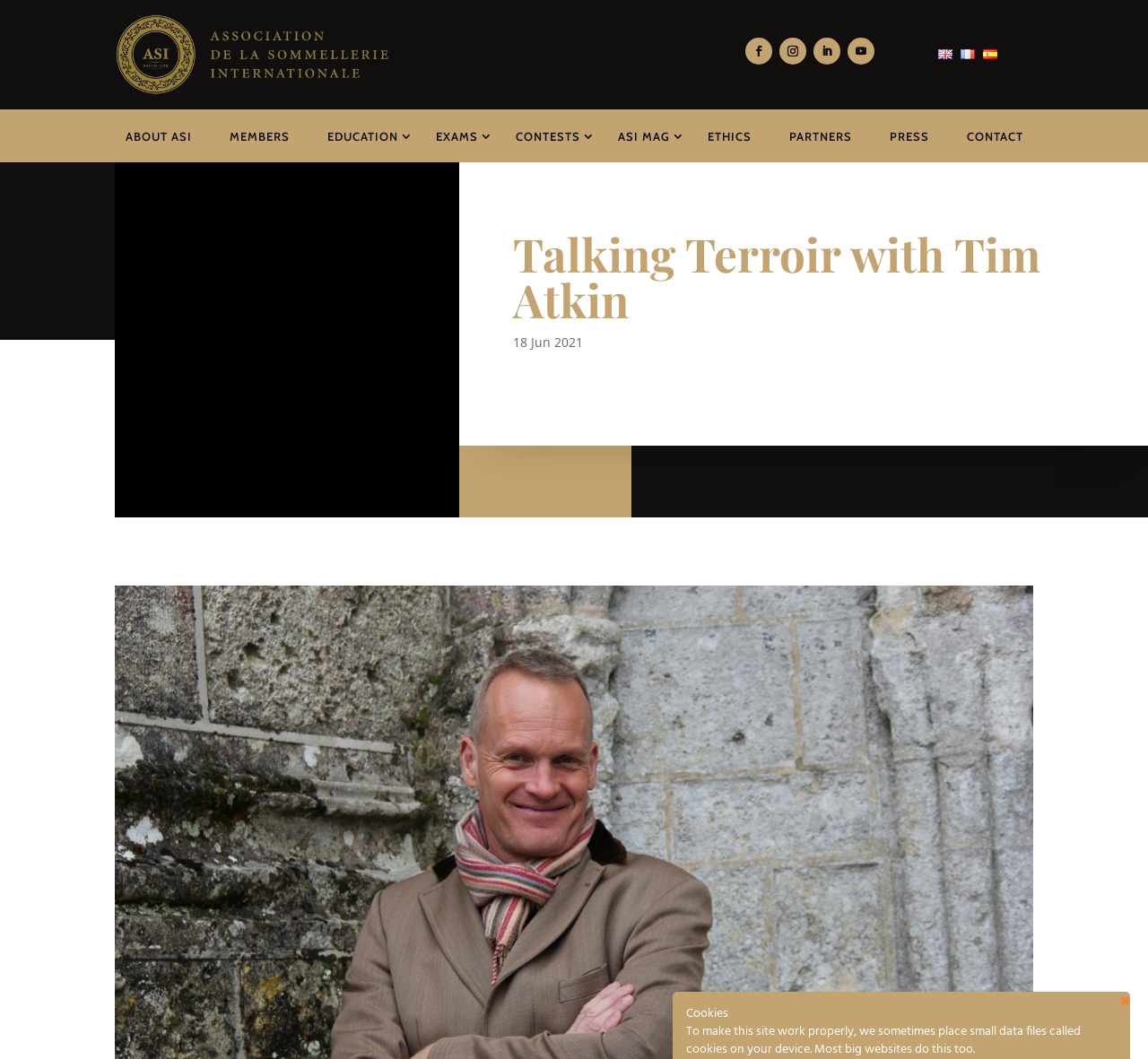Please predict the bounding box coordinates of the element's region where a click is necessary to complete the following instruction: "go to the MEMBERS page". The coordinates should be represented by four float numbers between 0 and 1, i.e., [left, top, right, bottom].

[0.192, 0.123, 0.26, 0.135]